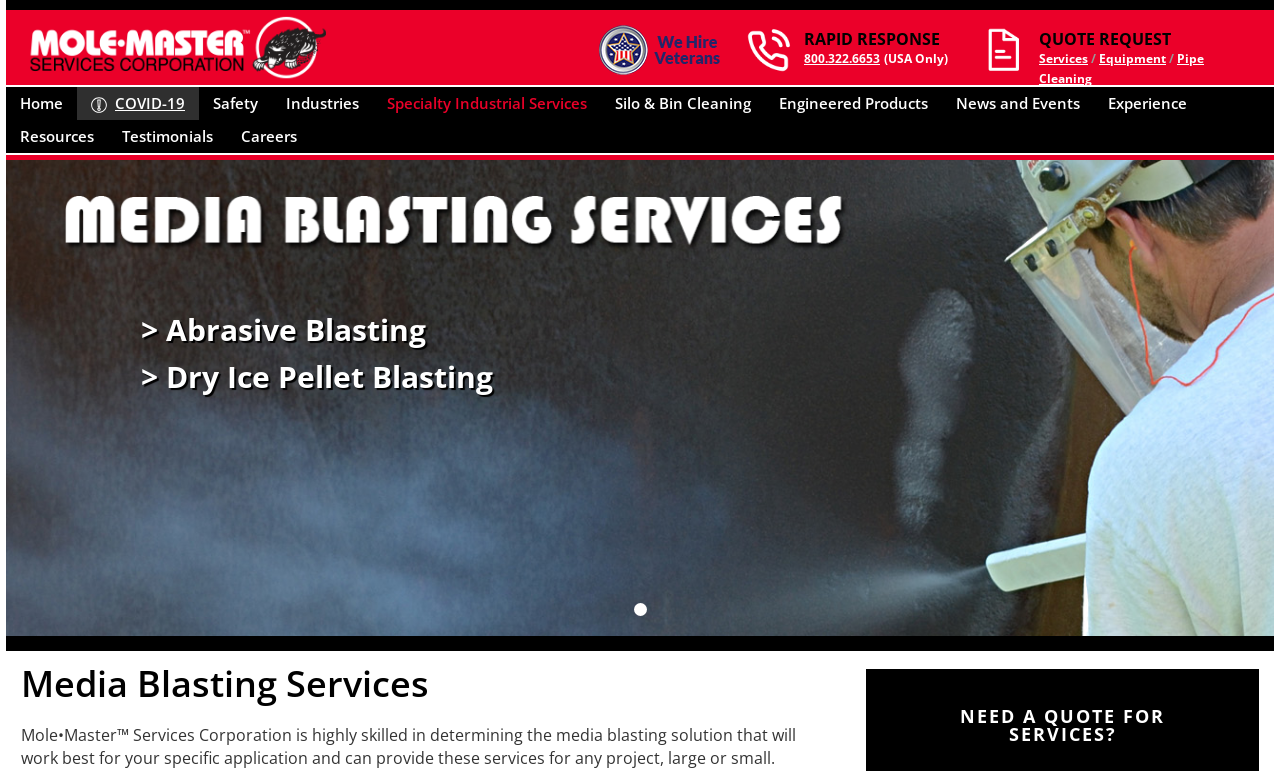Explain the webpage's layout and main content in detail.

The webpage is about Mole•Master's media blasting services. At the top, there is a navigation menu with links to various pages, including Home, COVID-19, Safety, Industries, and more. Below the navigation menu, there is a section with a phone icon and a document icon, accompanied by text "RAPID RESPONSE" and "QUOTE REQUEST", respectively. The phone icon is linked to a phone number, 800.322.6653, and the document icon is linked to a quote request page.

To the right of the icons, there are links to Services, Equipment, and Pipe Cleaning. Below these links, there are two more links, one to Abrasive Blasting and another to Dry Ice Pellet Blasting, which are types of media blasting services offered by Mole•Master.

The main content of the page is headed by "Media Blasting Services" and describes Mole•Master's expertise in determining the best media blasting solution for specific applications, regardless of project size.